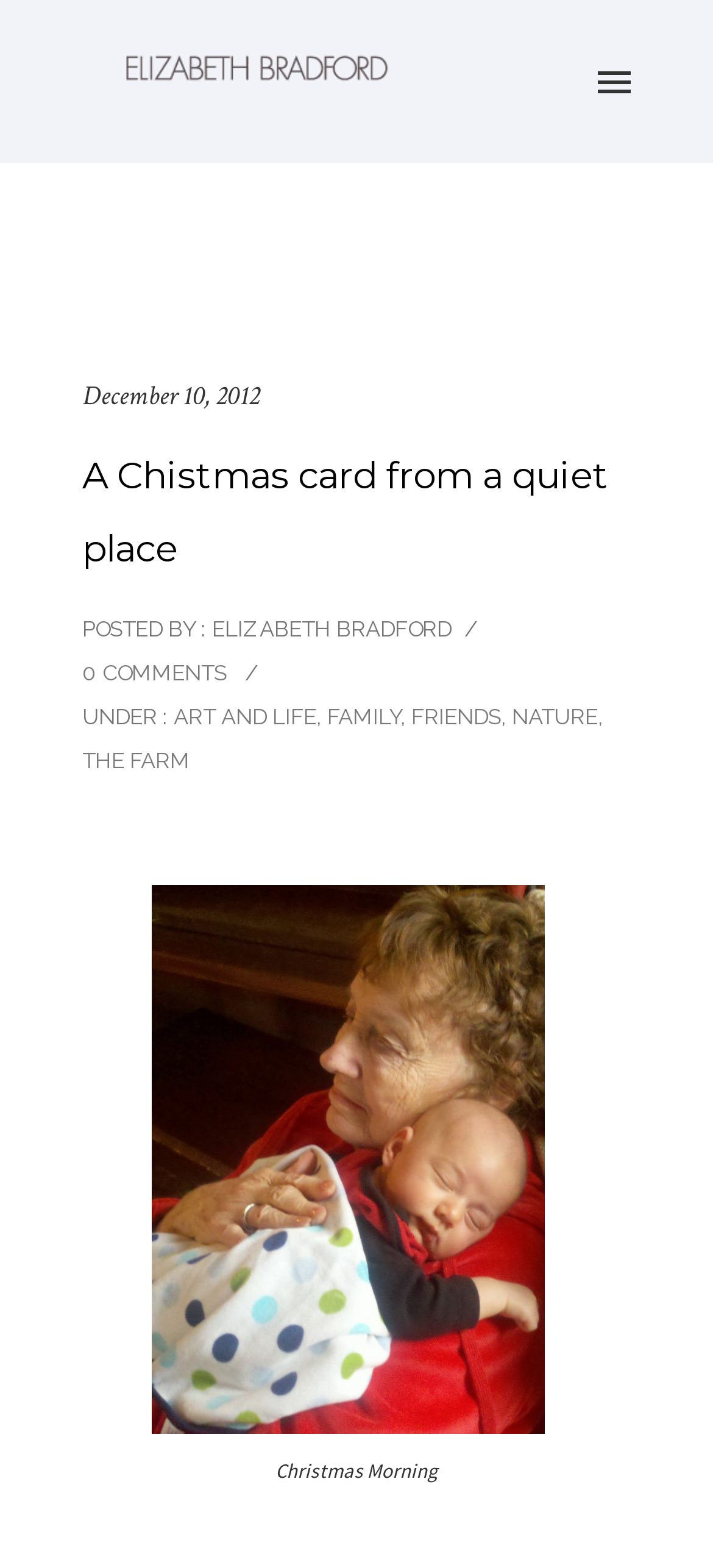Can you specify the bounding box coordinates for the region that should be clicked to fulfill this instruction: "view the post dated December 10, 2012".

[0.115, 0.242, 0.364, 0.264]